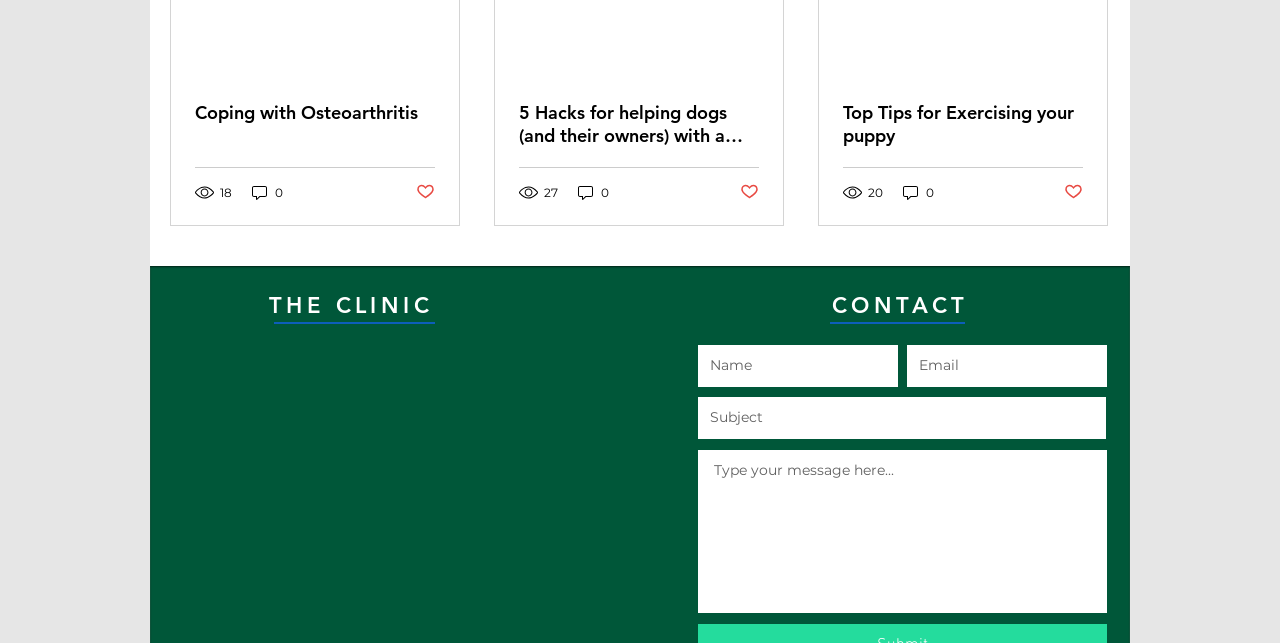Please indicate the bounding box coordinates for the clickable area to complete the following task: "View the Google Maps". The coordinates should be specified as four float numbers between 0 and 1, i.e., [left, top, right, bottom].

[0.133, 0.538, 0.456, 0.968]